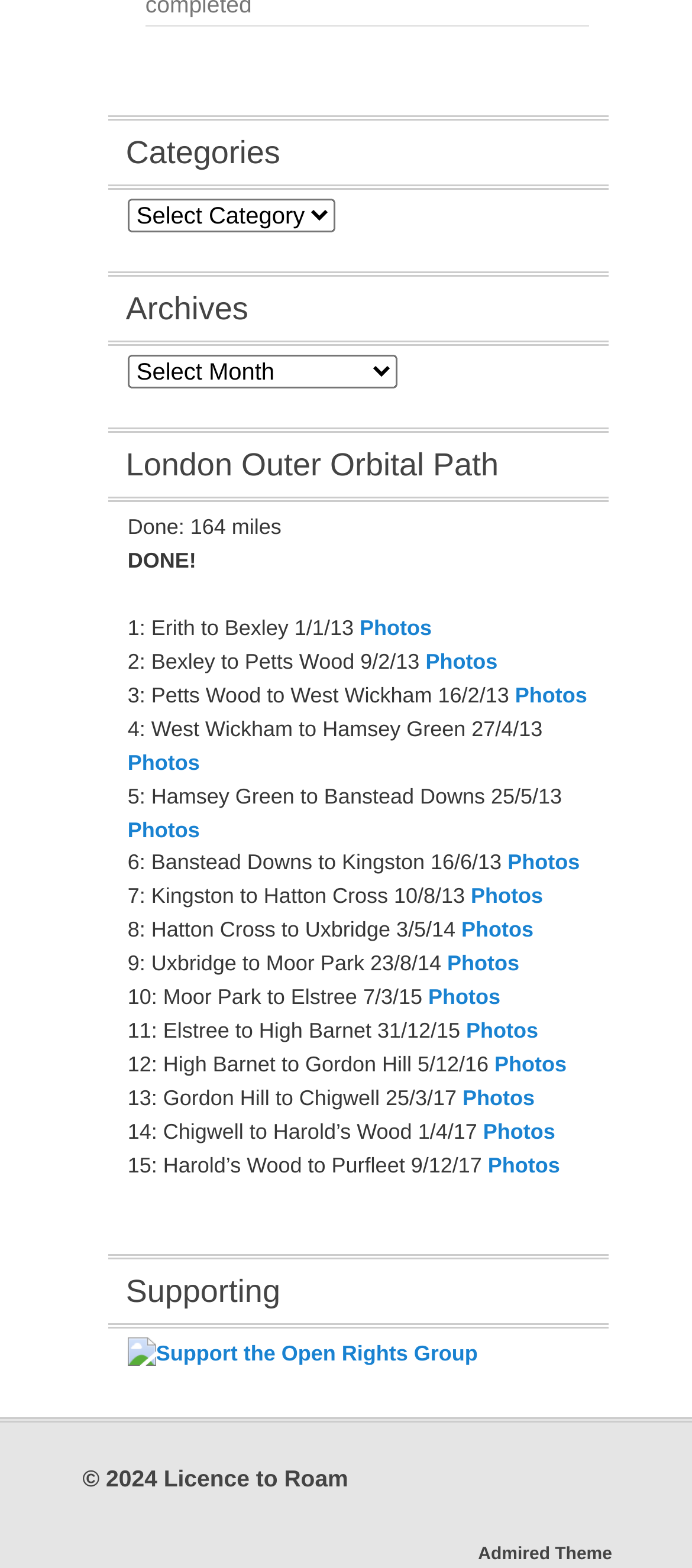Determine the bounding box coordinates for the area that should be clicked to carry out the following instruction: "View Sean Snider's profile".

None